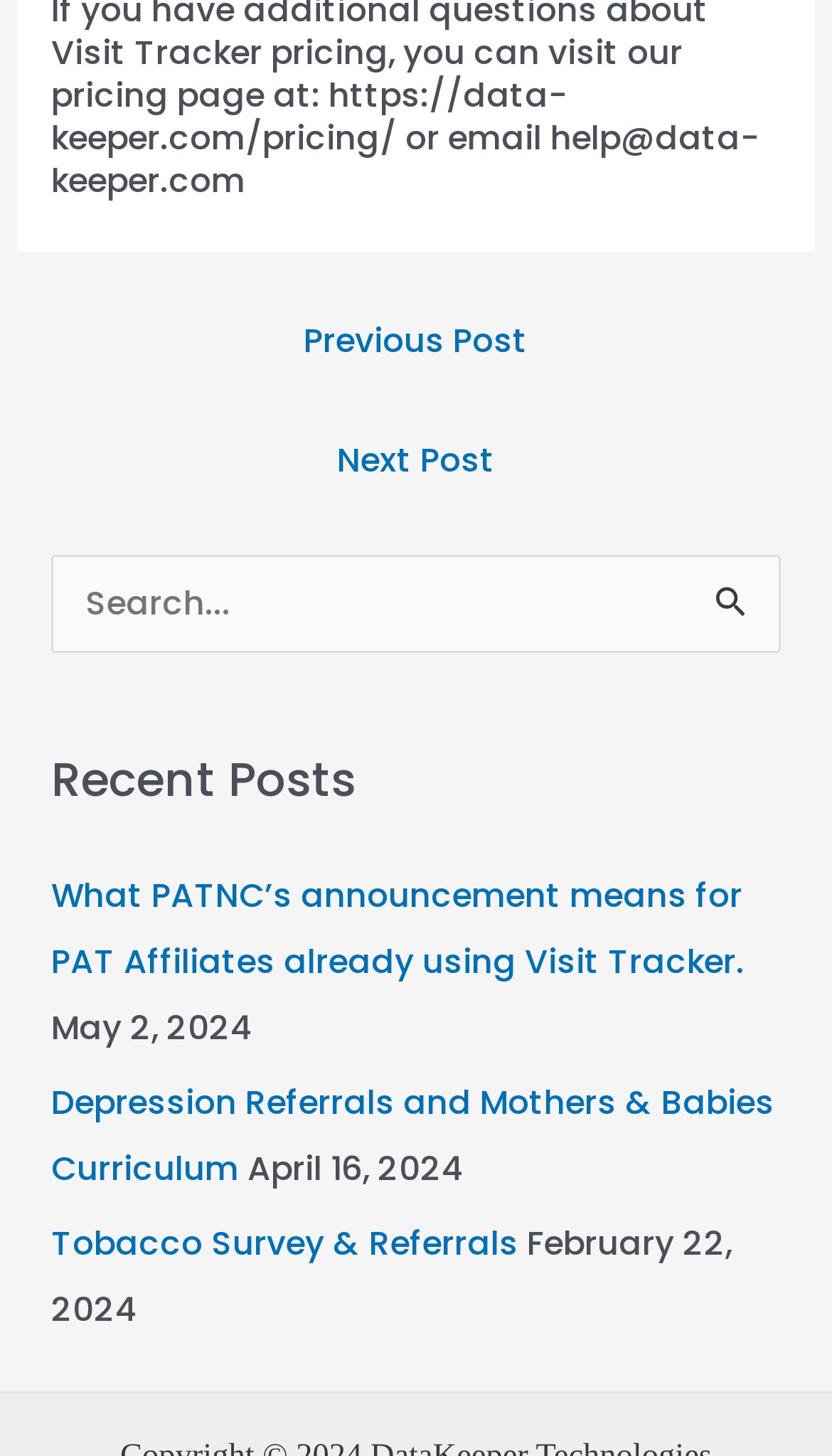Refer to the image and offer a detailed explanation in response to the question: What is the date of the oldest recent post?

I found the date of the oldest recent post by looking at the 'Recent Posts' section and finding the earliest date listed. The earliest date is 'February 22, 2024', which corresponds to the post 'Tobacco Survey & Referrals'.